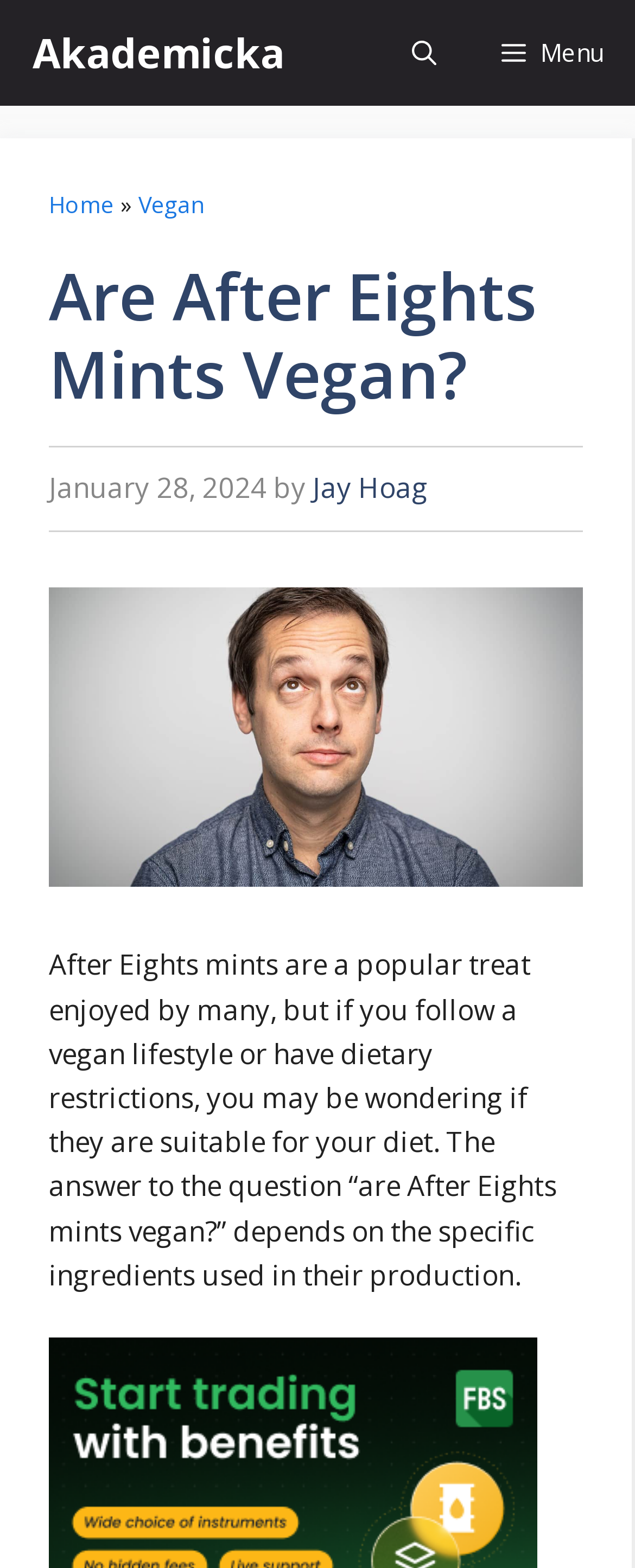What is the image on the webpage about?
Based on the image, give a one-word or short phrase answer.

After Eights mints